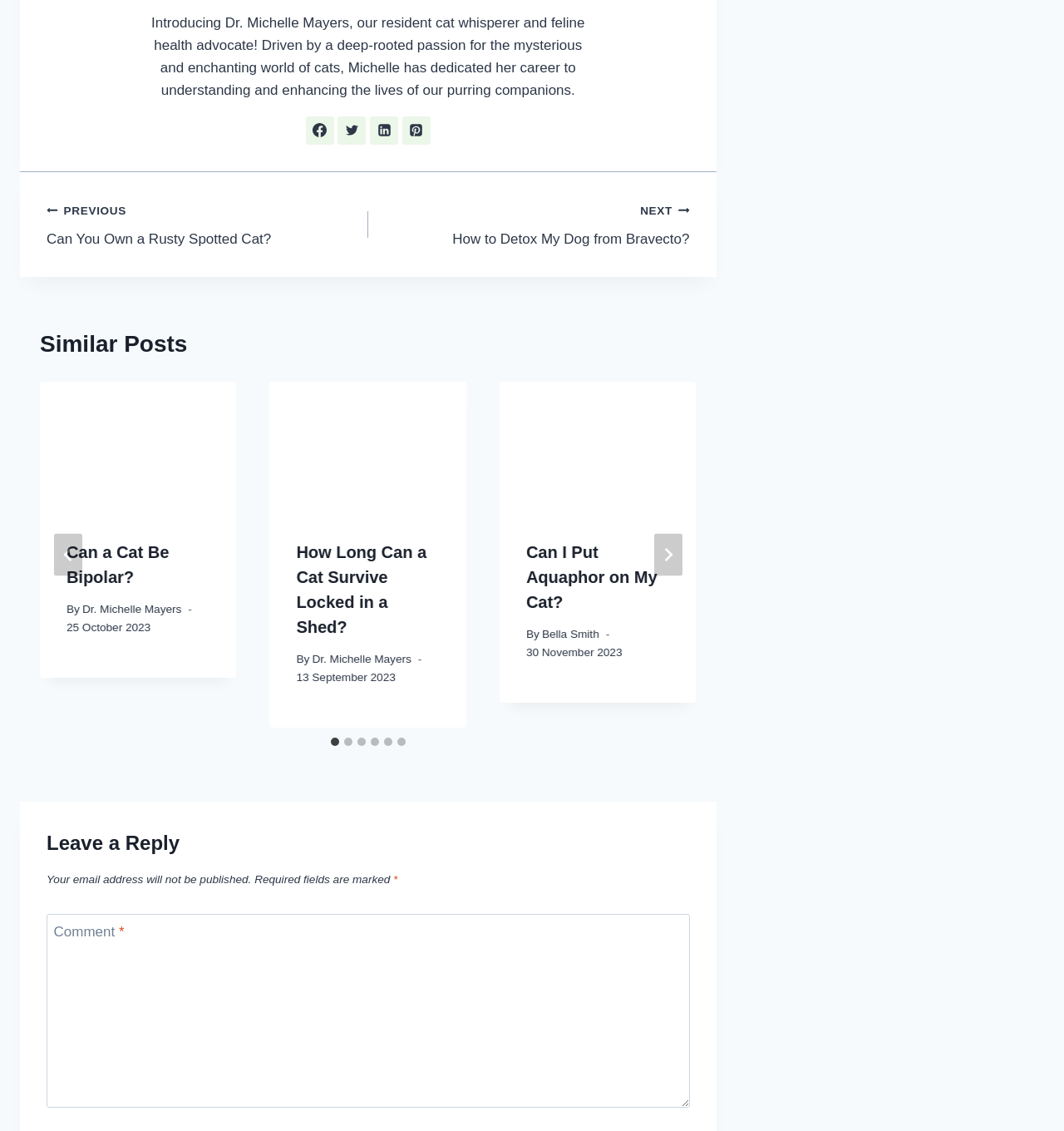What is the purpose of the 'Next' and 'Go to last slide' buttons?
Using the information from the image, give a concise answer in one word or a short phrase.

to navigate slides